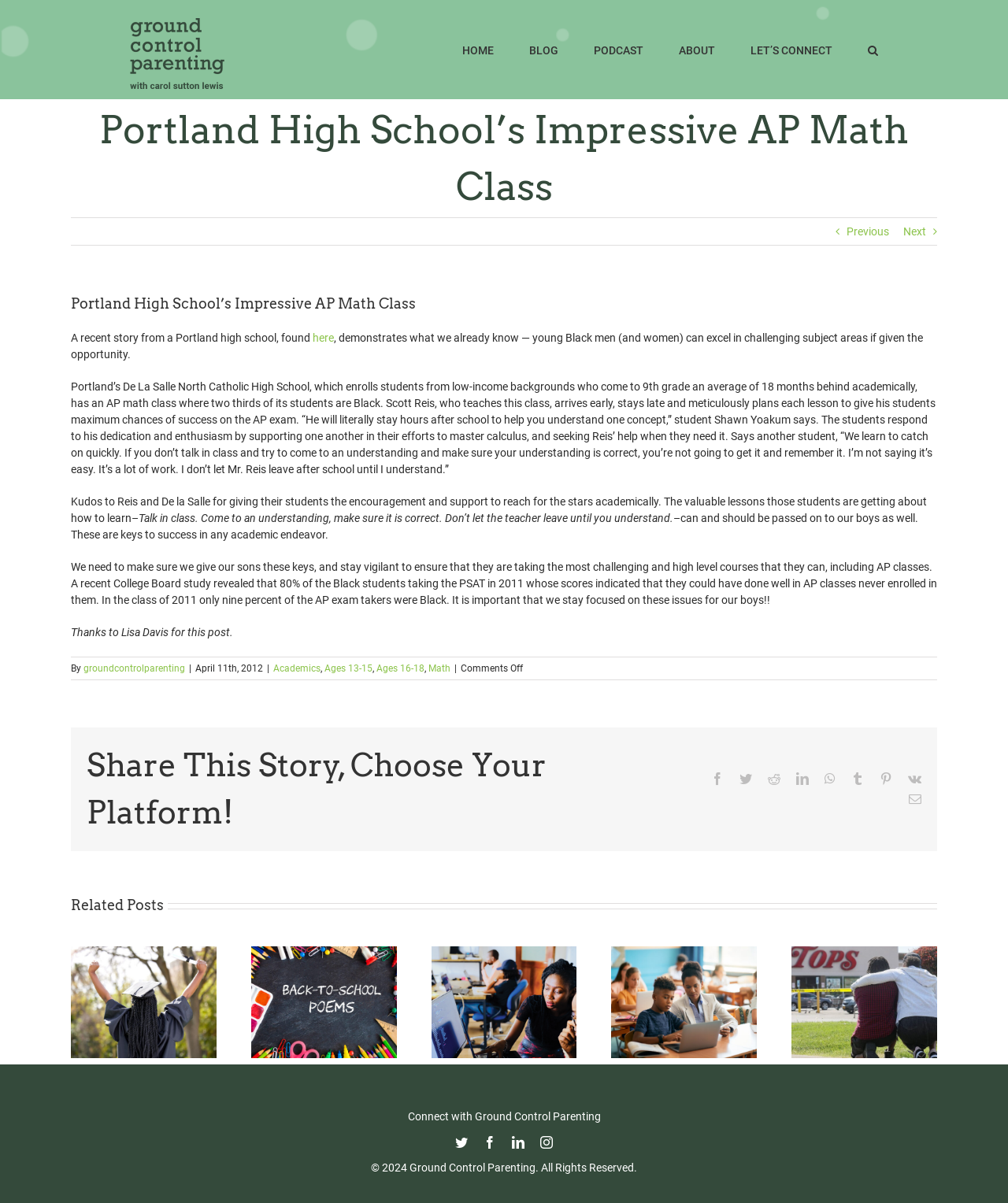Find the bounding box coordinates of the element to click in order to complete the given instruction: "Read the 'Portland High School’s Impressive AP Math Class' article."

[0.07, 0.243, 0.93, 0.261]